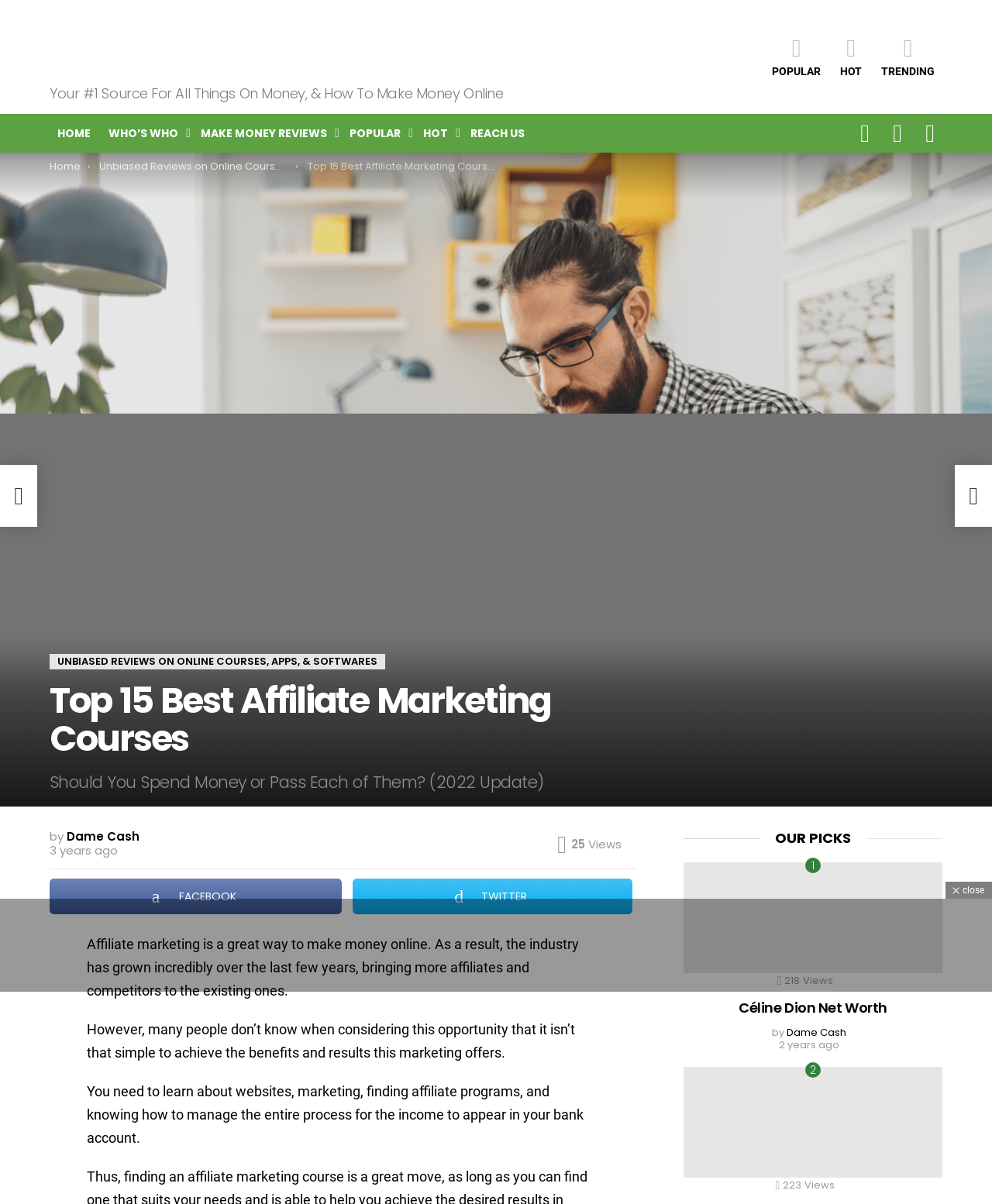Find the bounding box coordinates for the element described here: "Samuel L. Jackson Net Worth".

[0.962, 0.386, 1.0, 0.438]